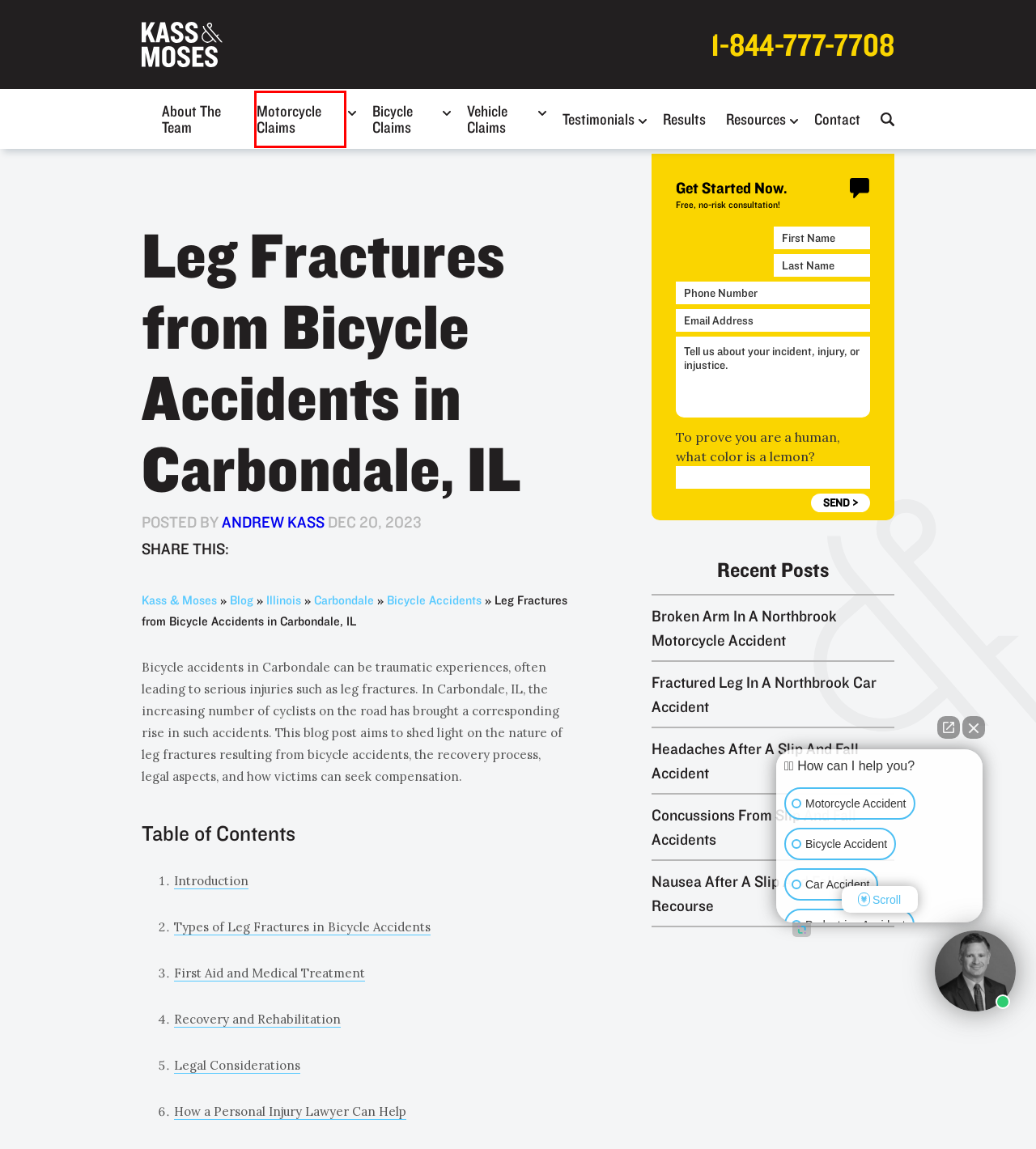Examine the screenshot of a webpage with a red rectangle bounding box. Select the most accurate webpage description that matches the new webpage after clicking the element within the bounding box. Here are the candidates:
A. Blog - Kass & Moses
B. Motorcycle Accident Lawyer - Kass & Moses
C. Broken Arm in a Northbrook Motorcycle Accident - Kass & Moses
D. Concussions from Slip and Fall Accidents - Kass & Moses
E. Andrew Kass - Kass & Moses
F. Vehicle Accident Lawyer - Kass & Moses
G. Illinois Blogs - Kass & Moses
H. Bicycle Accident Lawyer - Kass & Moses

B